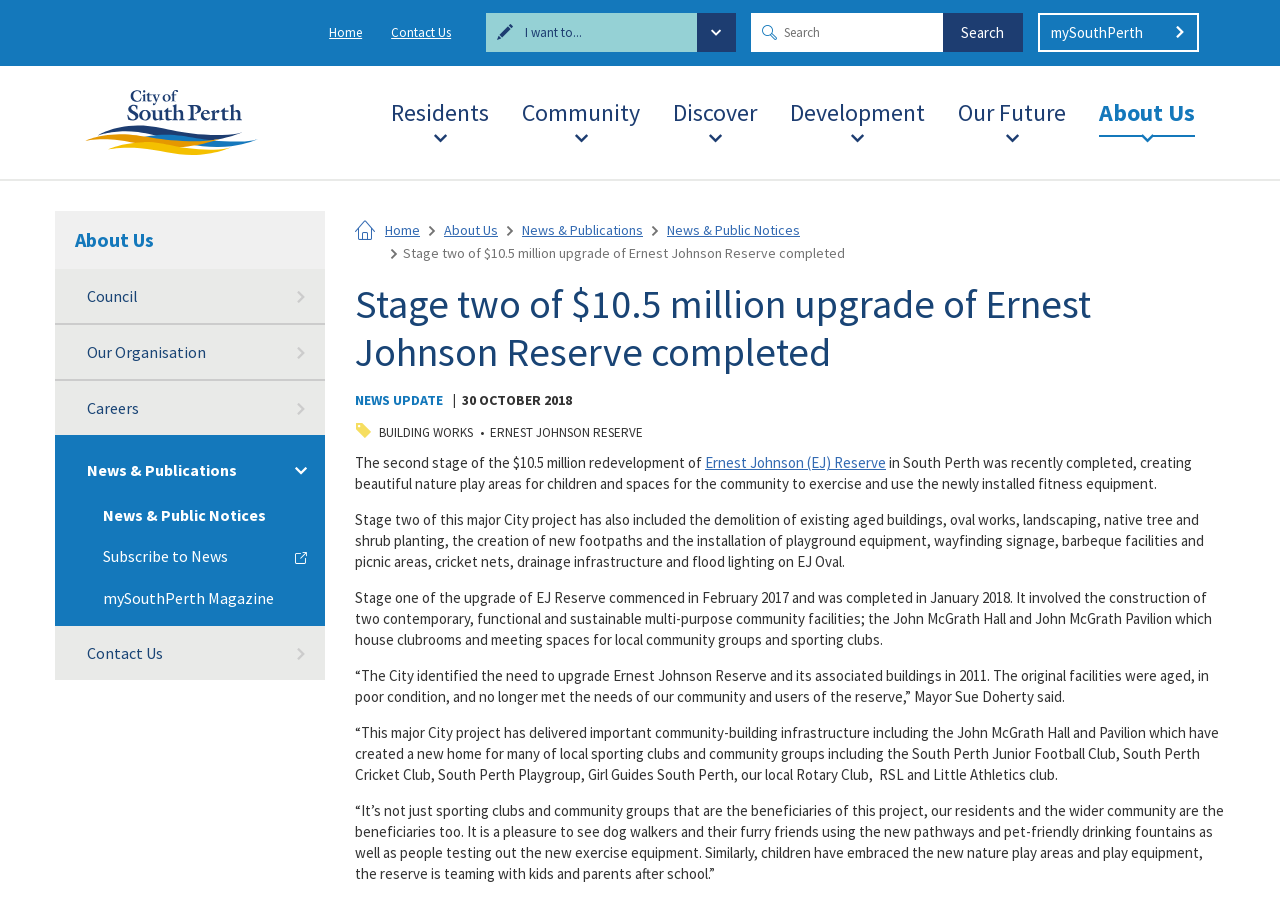Offer a thorough description of the webpage.

The webpage is about the City of South Perth, with a focus on community services and facilities. At the top, there is a navigation menu with links to "Home", "Contact Us", and a search bar. Below this, there is a prominent link to "mySouthPerth" and the City of South Perth logo, which is an image.

The main content of the page is divided into several sections, each with a heading and a list of links. The sections are: "RATES & PAYMENTS", "WASTE & RECYCLING", "HOME & NEIGHBOURHOOD", "ANIMALS & PETS", "CUSTOMER REQUESTS", "LIBRARIES", "FACILITIES", "PEOPLE IN OUR COMMUNITY", "COMMUNITY SERVICES", and "GET INVOLVED". Each section has multiple links to specific topics, such as paying rates, finding bin collection days, and accessing library resources.

There are also links to "Community" and "Residents" sections, which may contain information about local events and services. The page has a total of 44 links, providing access to a wide range of information and services related to the City of South Perth.